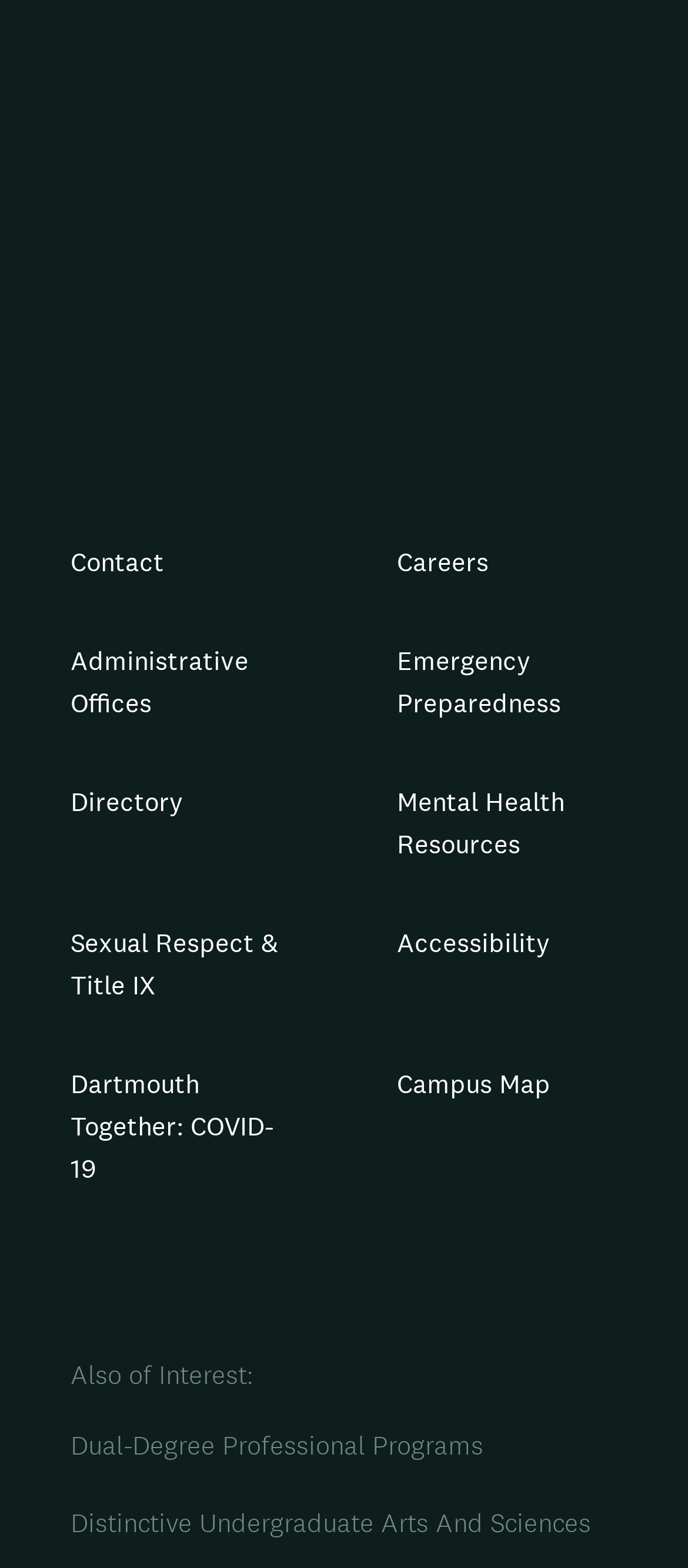Bounding box coordinates are specified in the format (top-left x, top-left y, bottom-right x, bottom-right y). All values are floating point numbers bounded between 0 and 1. Please provide the bounding box coordinate of the region this sentence describes: Careers

[0.577, 0.347, 0.71, 0.374]